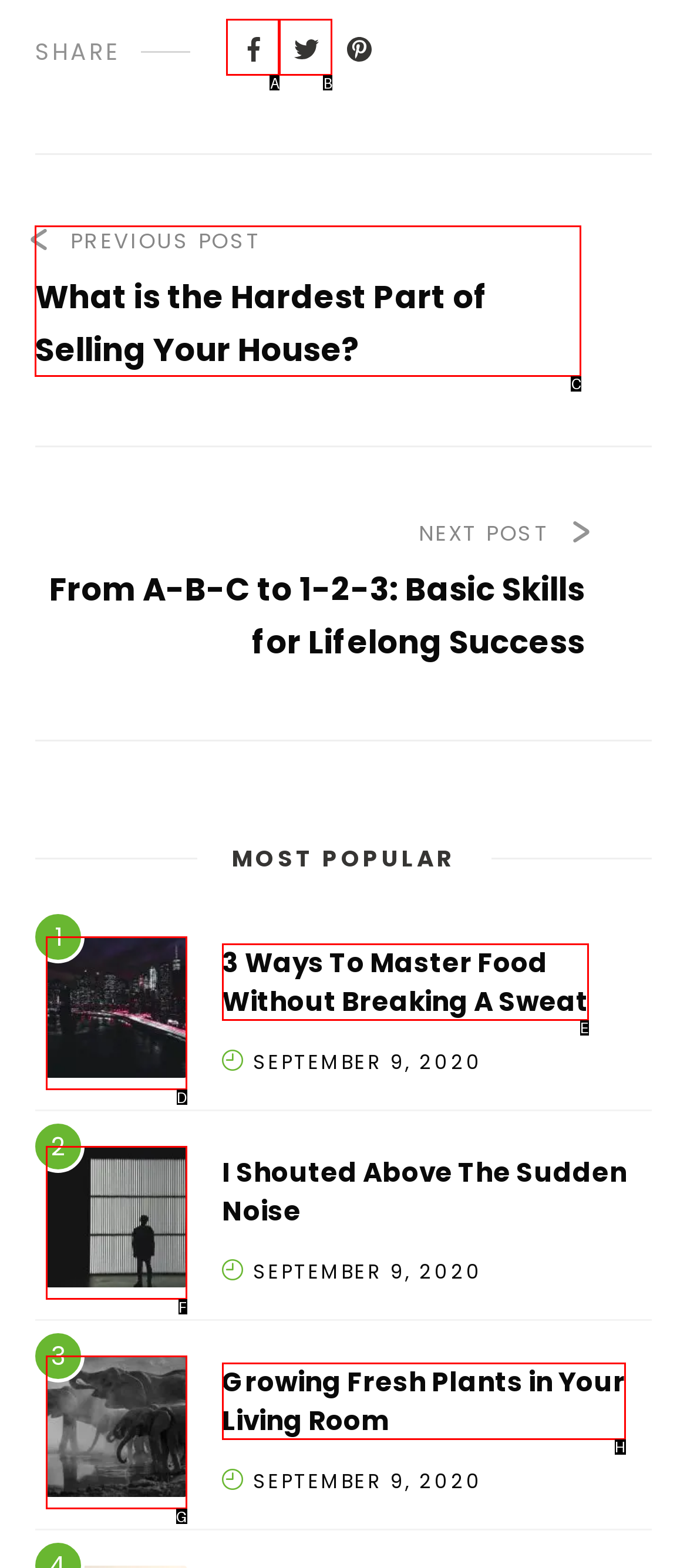Show which HTML element I need to click to perform this task: Go to the previous post 'What is the Hardest Part of Selling Your House?' Answer with the letter of the correct choice.

C